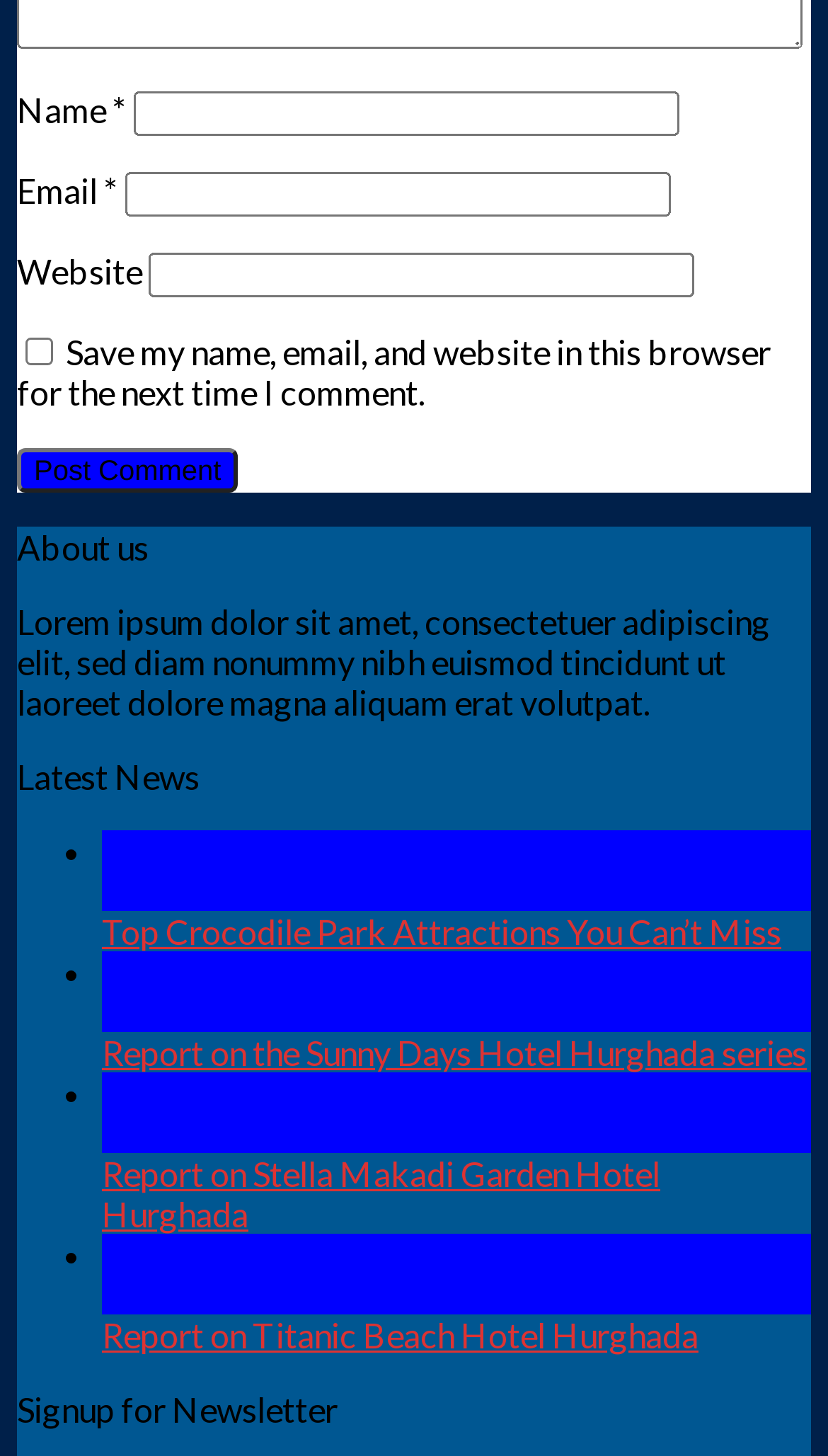What is the topic of the latest news? Refer to the image and provide a one-word or short phrase answer.

Crocodile Park Attractions